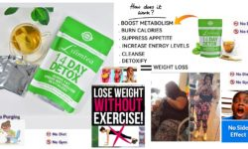How many days is the detox program?
Please provide a detailed and thorough answer to the question.

The package is labeled '14 DAY DETOX', which suggests a 14-day program aimed at enhancing metabolism, burning calories, suppressing appetite, and boosting energy levels.